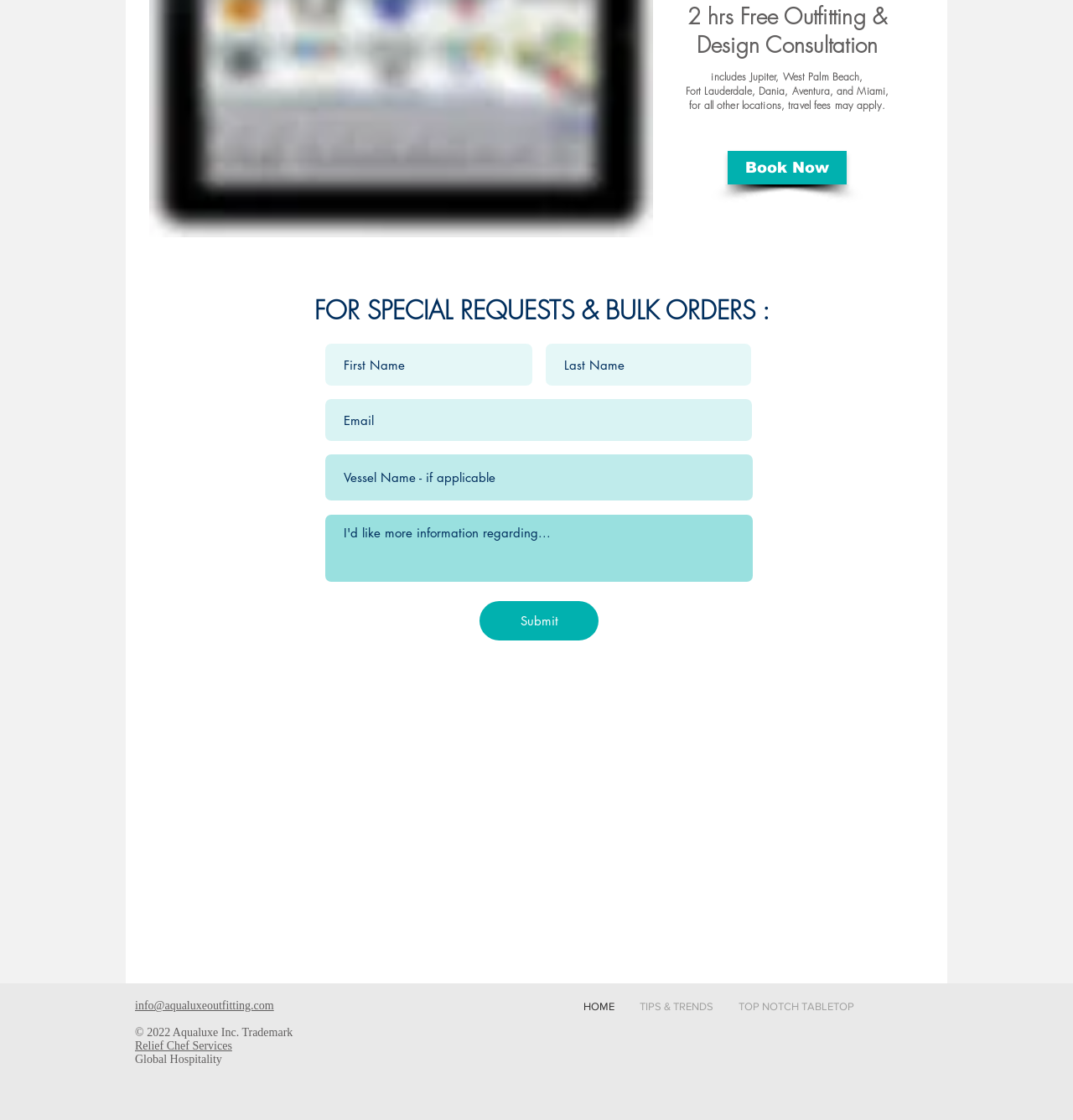Answer the question using only a single word or phrase: 
What locations are mentioned on the webpage?

Jupiter, West Palm Beach, etc.